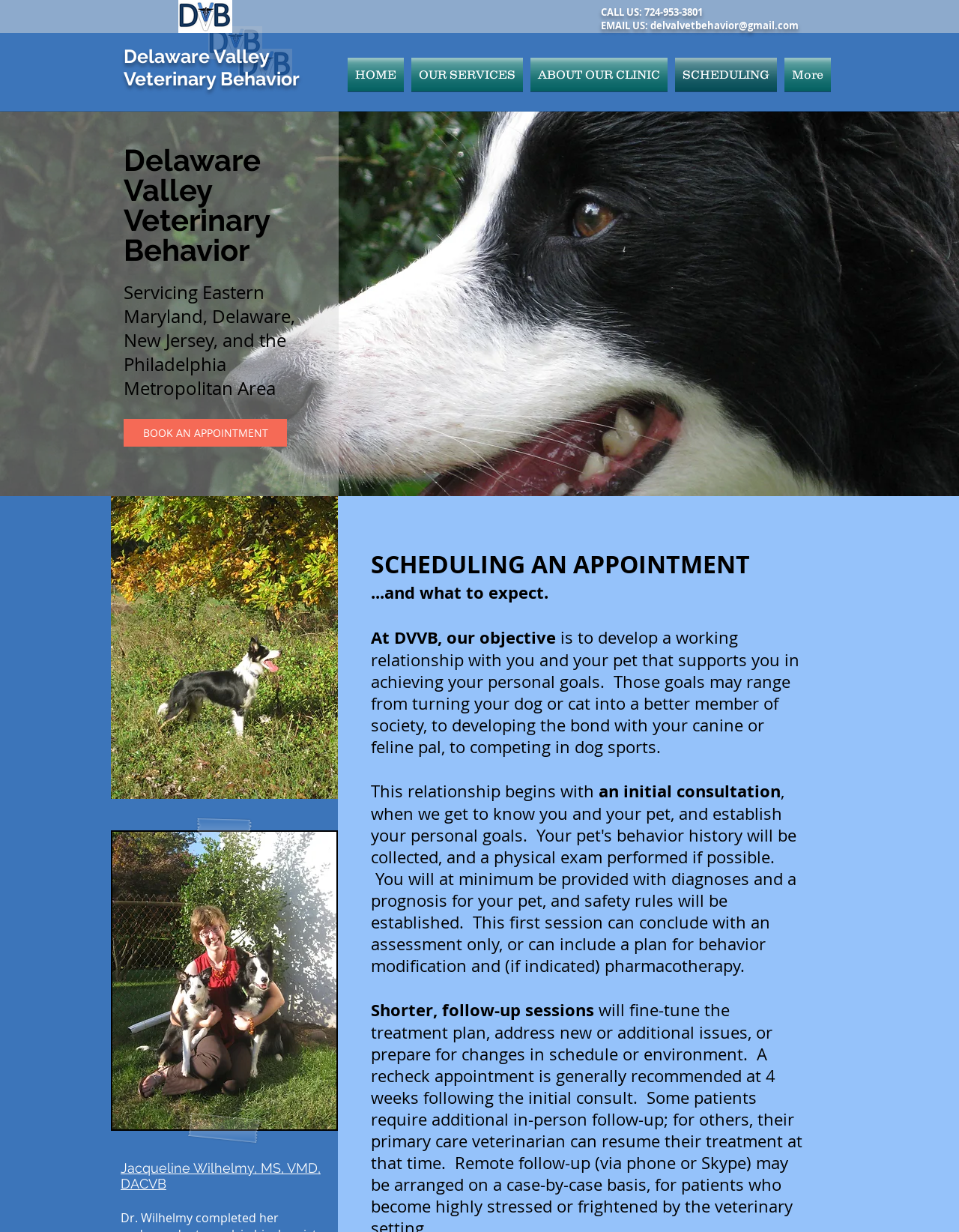What is the purpose of the initial consultation?
Examine the image and provide an in-depth answer to the question.

I found the purpose of the initial consultation by reading the static text element that says 'This relationship begins with an initial consultation' and the surrounding text that explains the objective of the clinic.